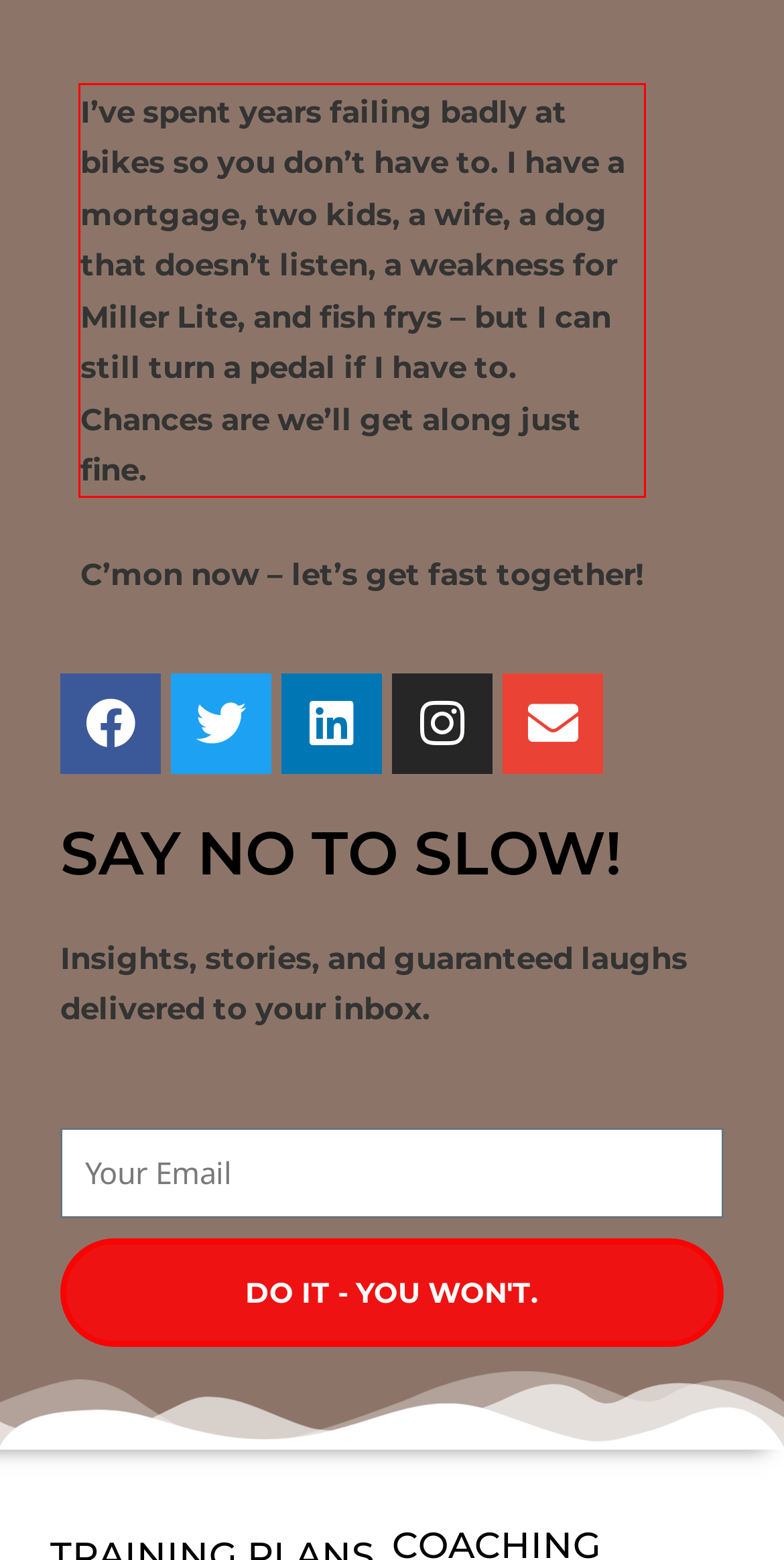Review the webpage screenshot provided, and perform OCR to extract the text from the red bounding box.

I’ve spent years failing badly at bikes so you don’t have to. I have a mortgage, two kids, a wife, a dog that doesn’t listen, a weakness for Miller Lite, and fish frys – but I can still turn a pedal if I have to. Chances are we’ll get along just fine.